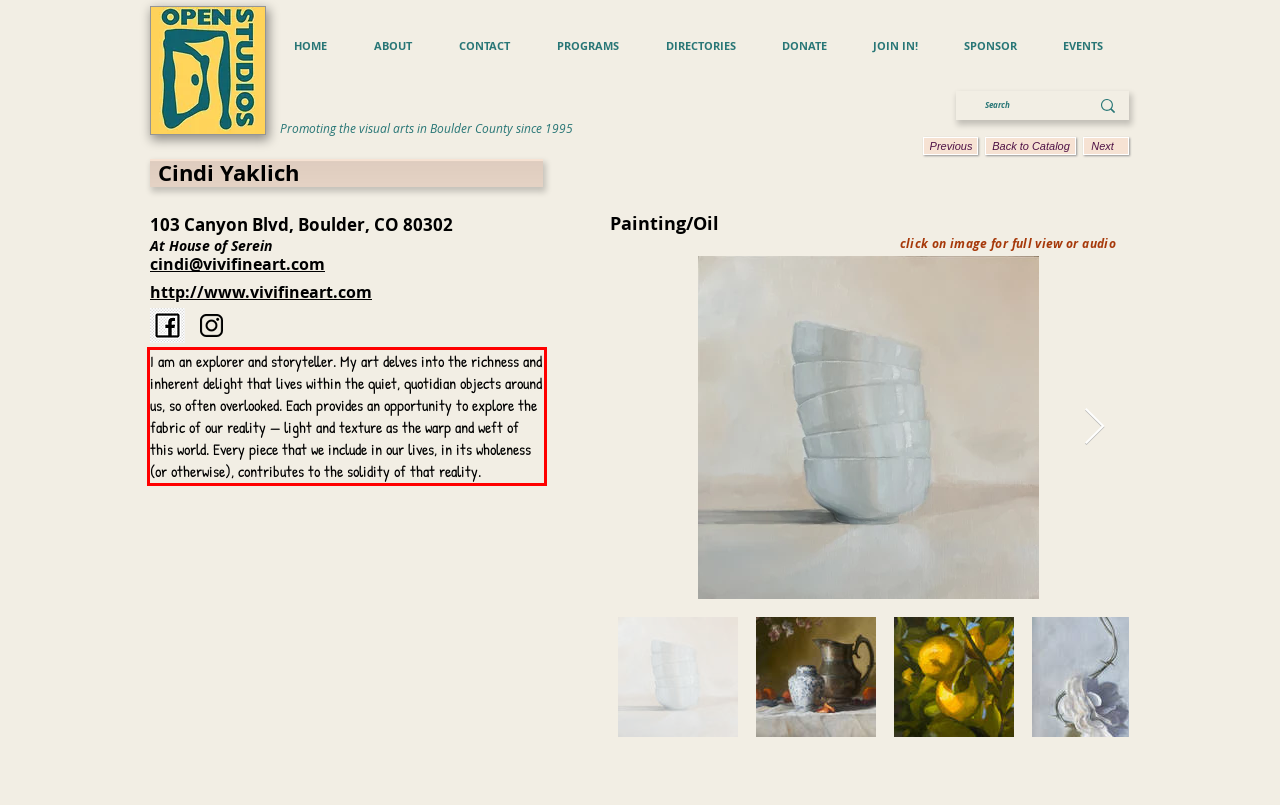Within the screenshot of a webpage, identify the red bounding box and perform OCR to capture the text content it contains.

I am an explorer and storyteller. My art delves into the richness and inherent delight that lives within the quiet, quotidian objects around us, so often overlooked. Each provides an opportunity to explore the fabric of our reality — light and texture as the warp and weft of this world. Every piece that we include in our lives, in its wholeness (or otherwise), contributes to the solidity of that reality.